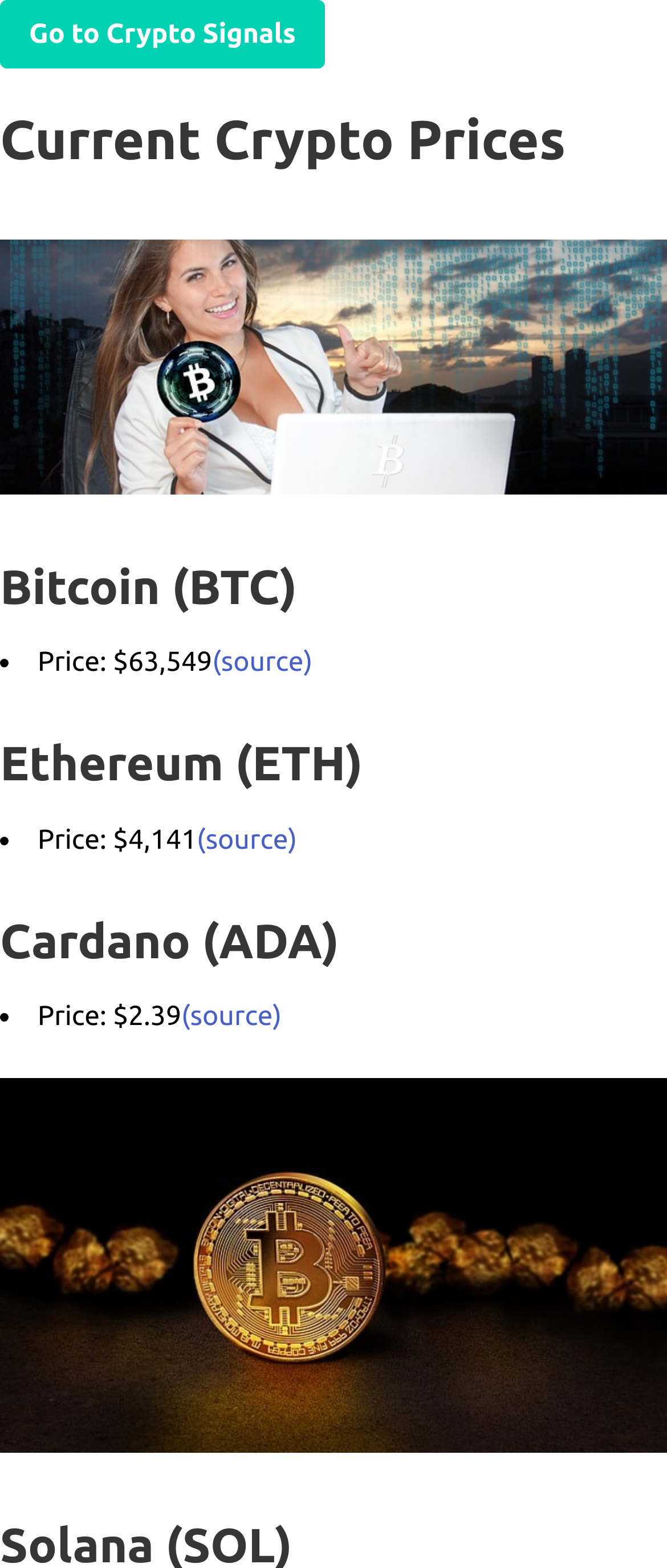Provide an in-depth description of the elements and layout of the webpage.

The webpage appears to be a cryptocurrency-related page, with a focus on current prices and risks associated with digital currency storage. At the top, there is a link to "Crypto Signals" and a heading that reads "Current Crypto Prices". Below this, there is a large image that spans the width of the page.

Underneath the image, there are three sections, each dedicated to a specific cryptocurrency: Bitcoin (BTC), Ethereum (ETH), and Cardano (ADA). Each section has a heading with the cryptocurrency's name, followed by a line of text that displays the current price, along with a link to the source of the price information. The prices are displayed in a clear and concise manner, with the cryptocurrency's name and price on the same line.

The Bitcoin section is located at the top, with the Ethereum section below it, and the Cardano section at the bottom. There is a second image at the bottom of the page, which also spans the width of the page. Overall, the webpage has a clean and organized layout, making it easy to quickly scan and find the desired information.